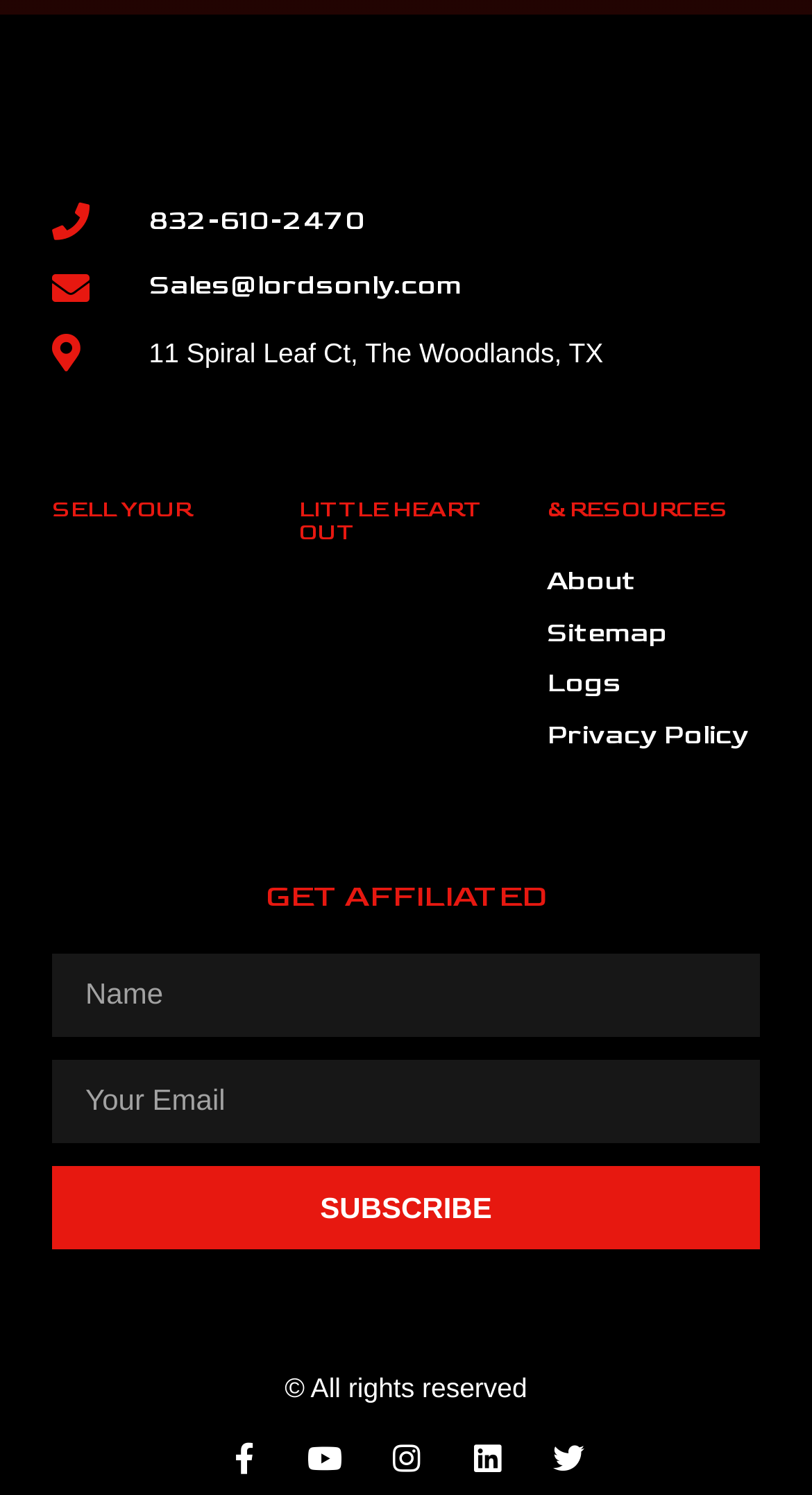Locate the bounding box coordinates of the element that should be clicked to execute the following instruction: "Enter your email in the 'Email' field".

[0.064, 0.709, 0.936, 0.765]